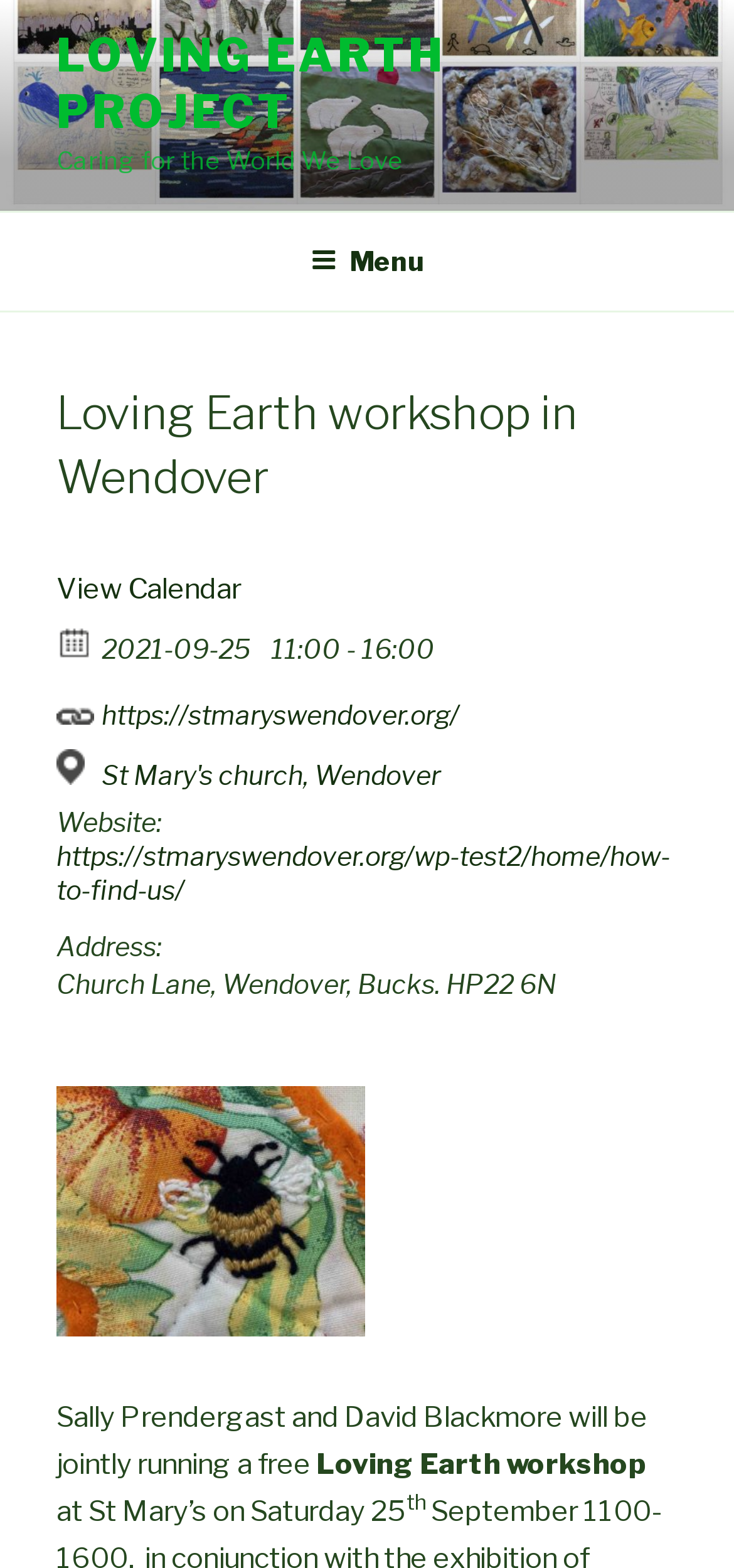Give a short answer to this question using one word or a phrase:
What is the address of the workshop venue?

Church Lane, Wendover, Bucks. HP22 6N